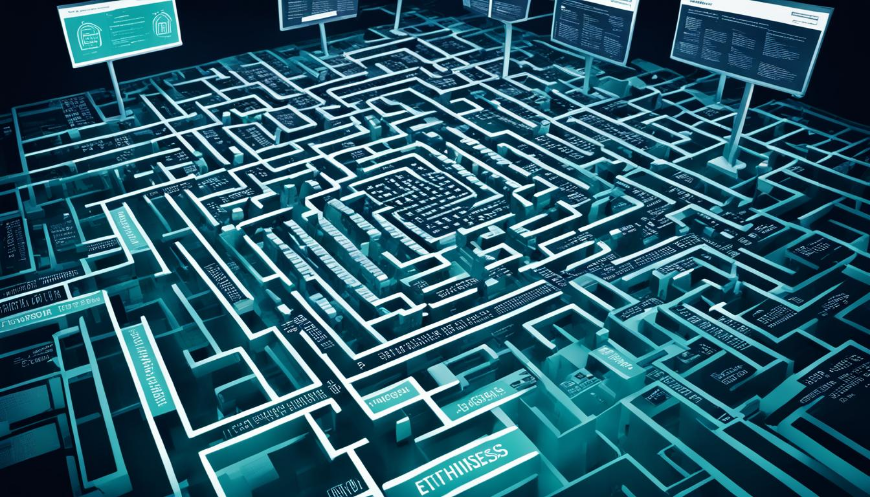Refer to the image and provide an in-depth answer to the question:
What does the maze composition serve as?

The caption explains that the overall composition of the maze serves as a metaphorical exploration of the ethical labyrinth businesses must traverse in the modern digital era, emphasizing the necessity for thoughtful decision-making and strategic insights.